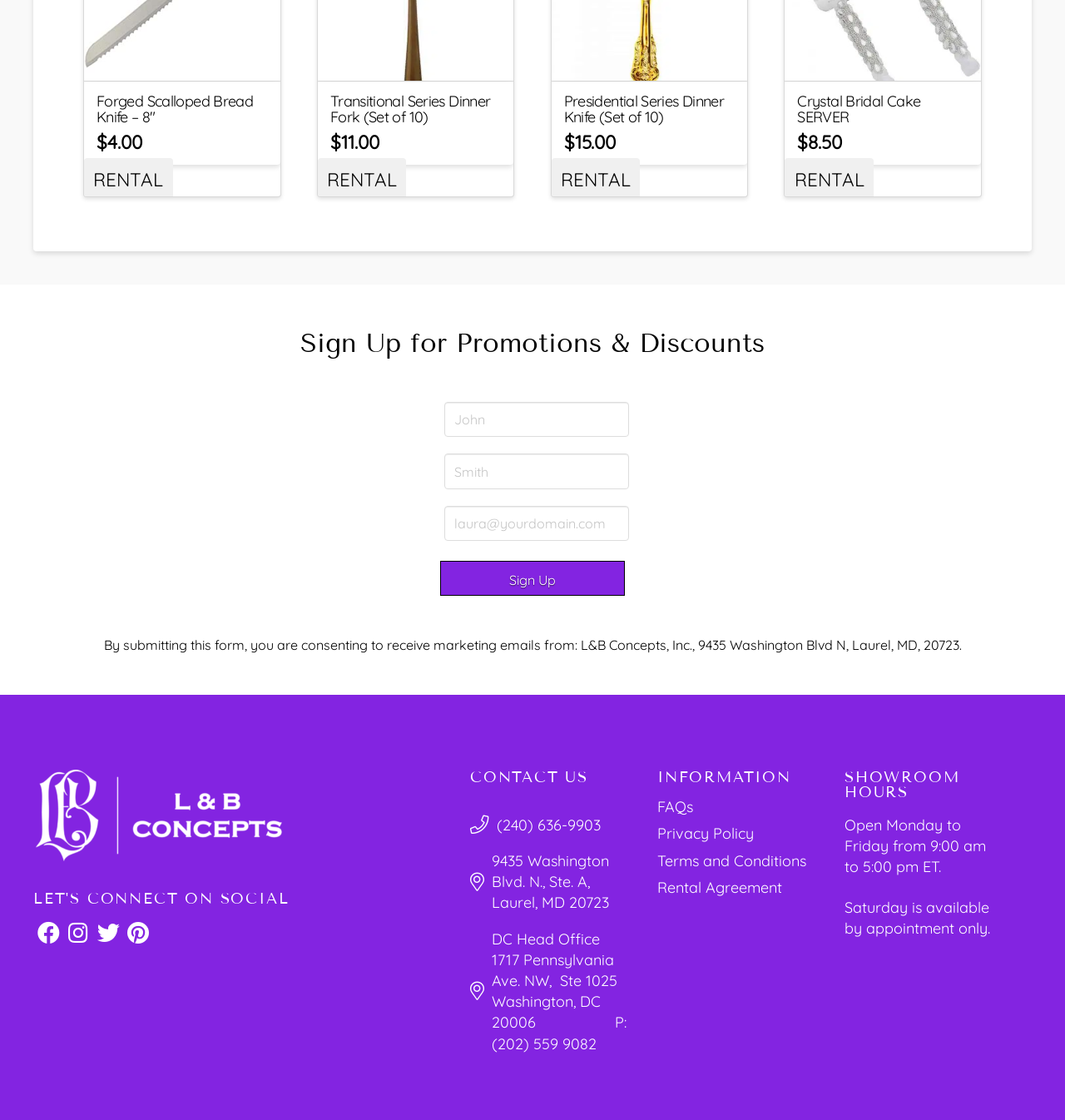Refer to the image and answer the question with as much detail as possible: What are the showroom hours?

I looked at the 'SHOWROOM HOURS' section at the bottom of the page, which states that the showroom is open 'Monday to Friday from 9:00 am to 5:00 pm ET'.